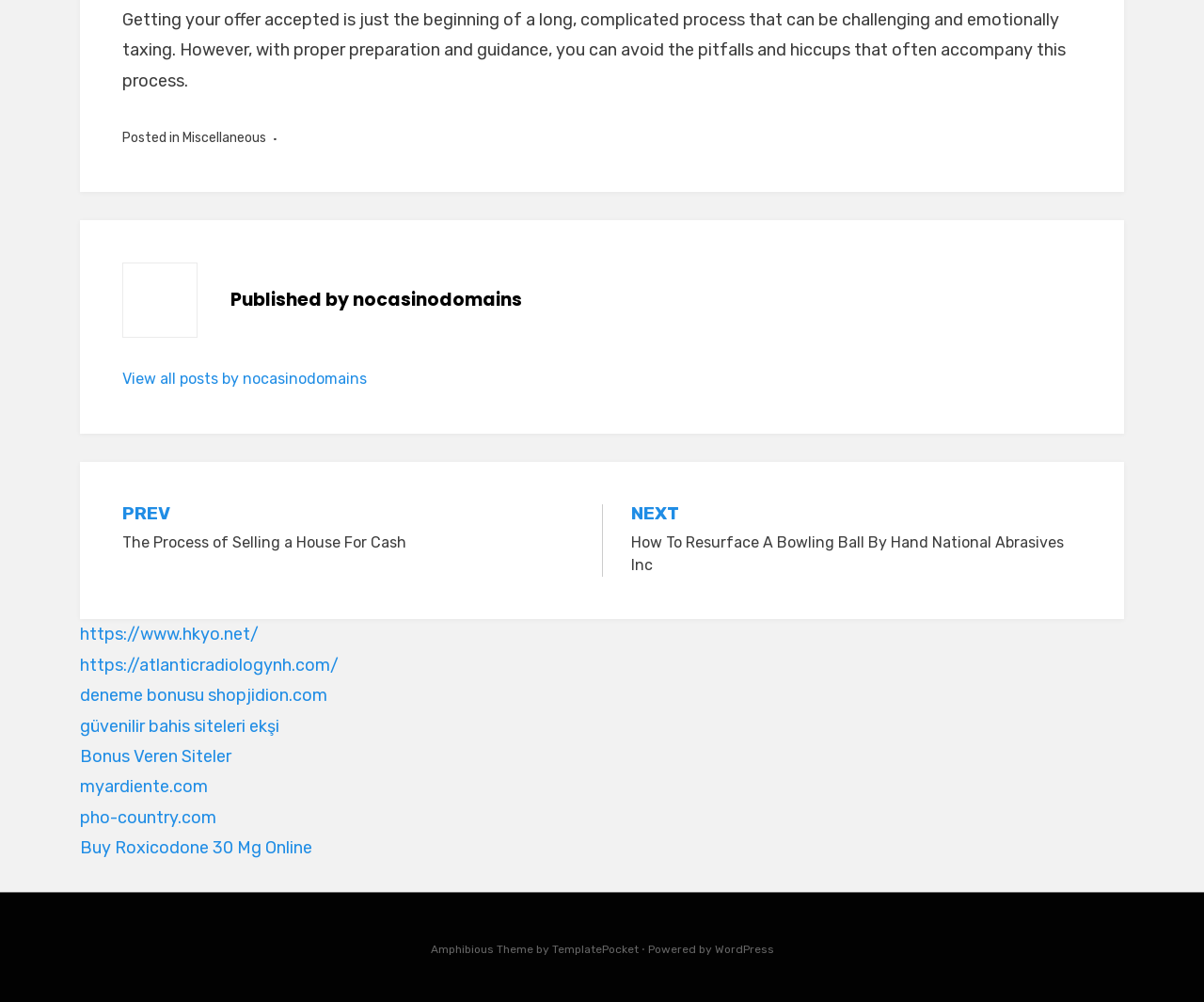What is the topic of the article?
Based on the image, answer the question in a detailed manner.

The topic of the article can be inferred from the static text 'Getting your offer accepted is just the beginning of a long, complicated process that can be challenging and emotionally taxing.' which suggests that the article is about selling a house.